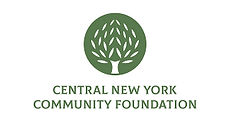What does the stylized tree design symbolize?
Provide a short answer using one word or a brief phrase based on the image.

growth and community support